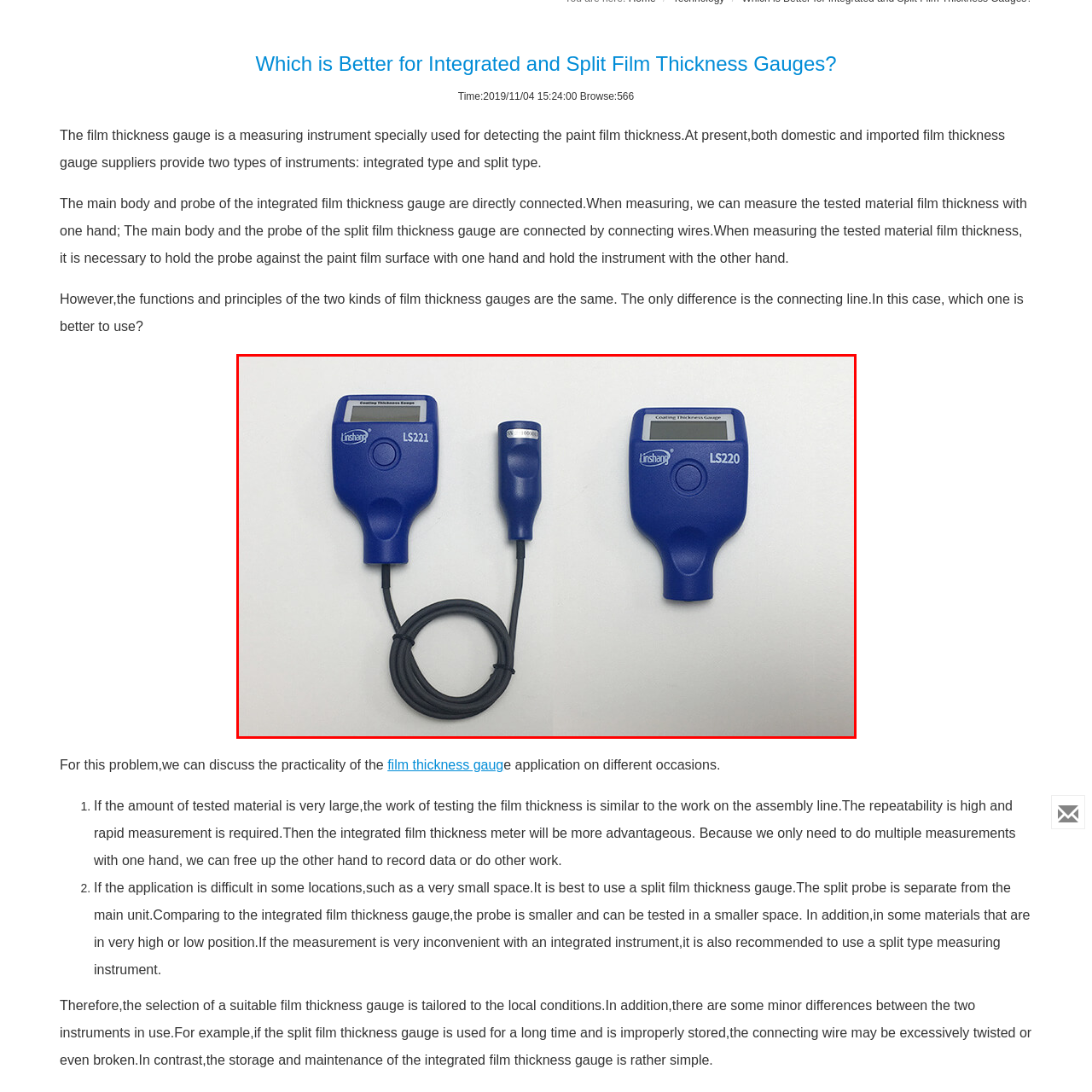Give an in-depth explanation of the image captured within the red boundary.

The image features two film thickness gauges, specifically the LS221 and LS220 models from Linshang. The LS221, on the left, is an integrated type with a direct connection between the main body and probe, allowing for one-handed operation during measurements. The attached probe is designed for ease of use in various applications. The LS220, on the right, represents a split type gauge, which separates the main unit from the probe. This design facilitates measurements in tight or difficult spaces, making it ideal for challenging environments. Both instruments serve the crucial function of accurately measuring paint film thickness, essential for quality control in various industries. The blue color and ergonomic design of these gauges enhance their usability and durability.